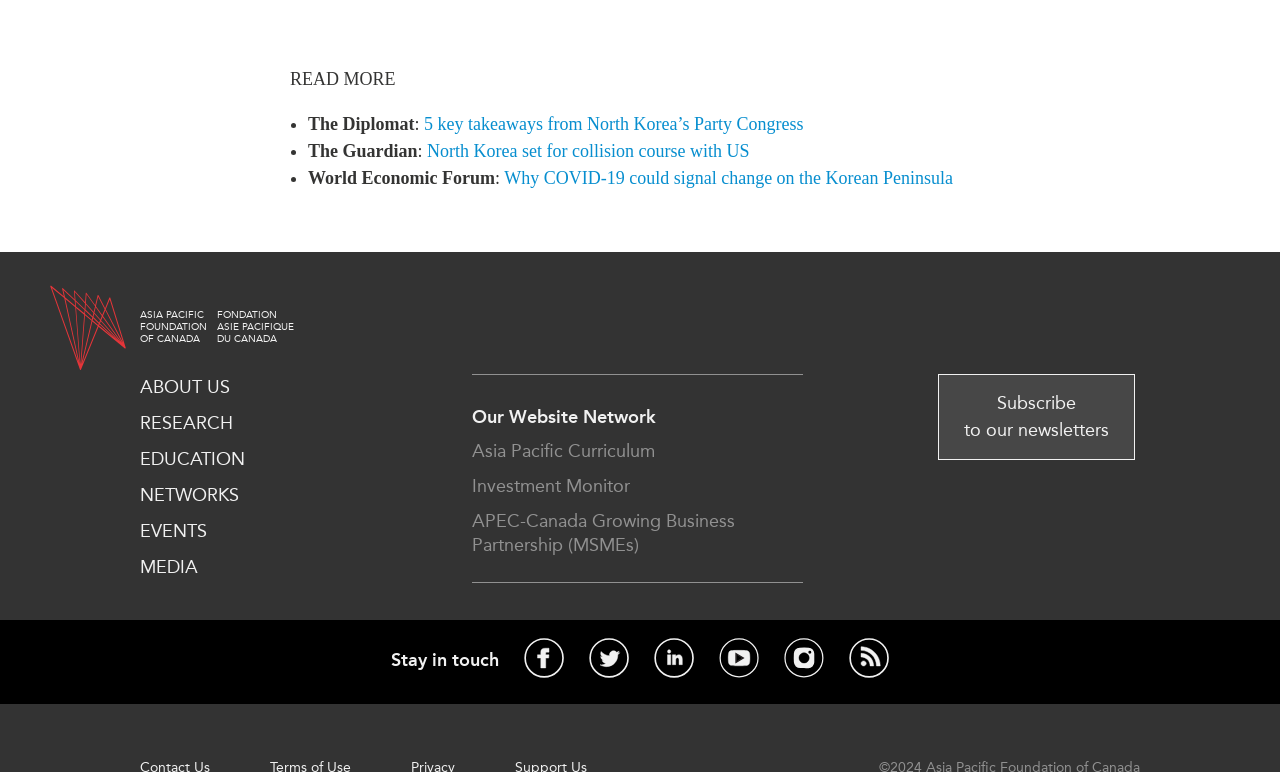What social media platforms are available?
Refer to the screenshot and respond with a concise word or phrase.

Multiple platforms